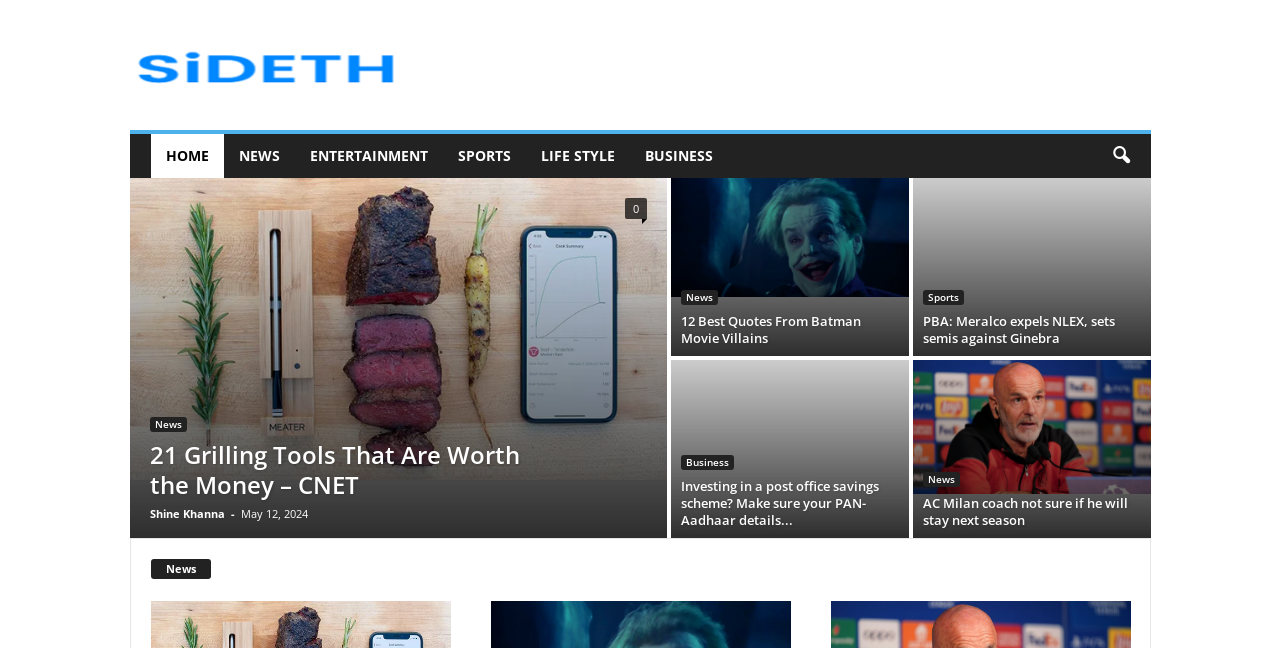Please identify the bounding box coordinates of the area I need to click to accomplish the following instruction: "read the news article '21 Grilling Tools That Are Worth the Money – CNET'".

[0.101, 0.275, 0.521, 0.741]